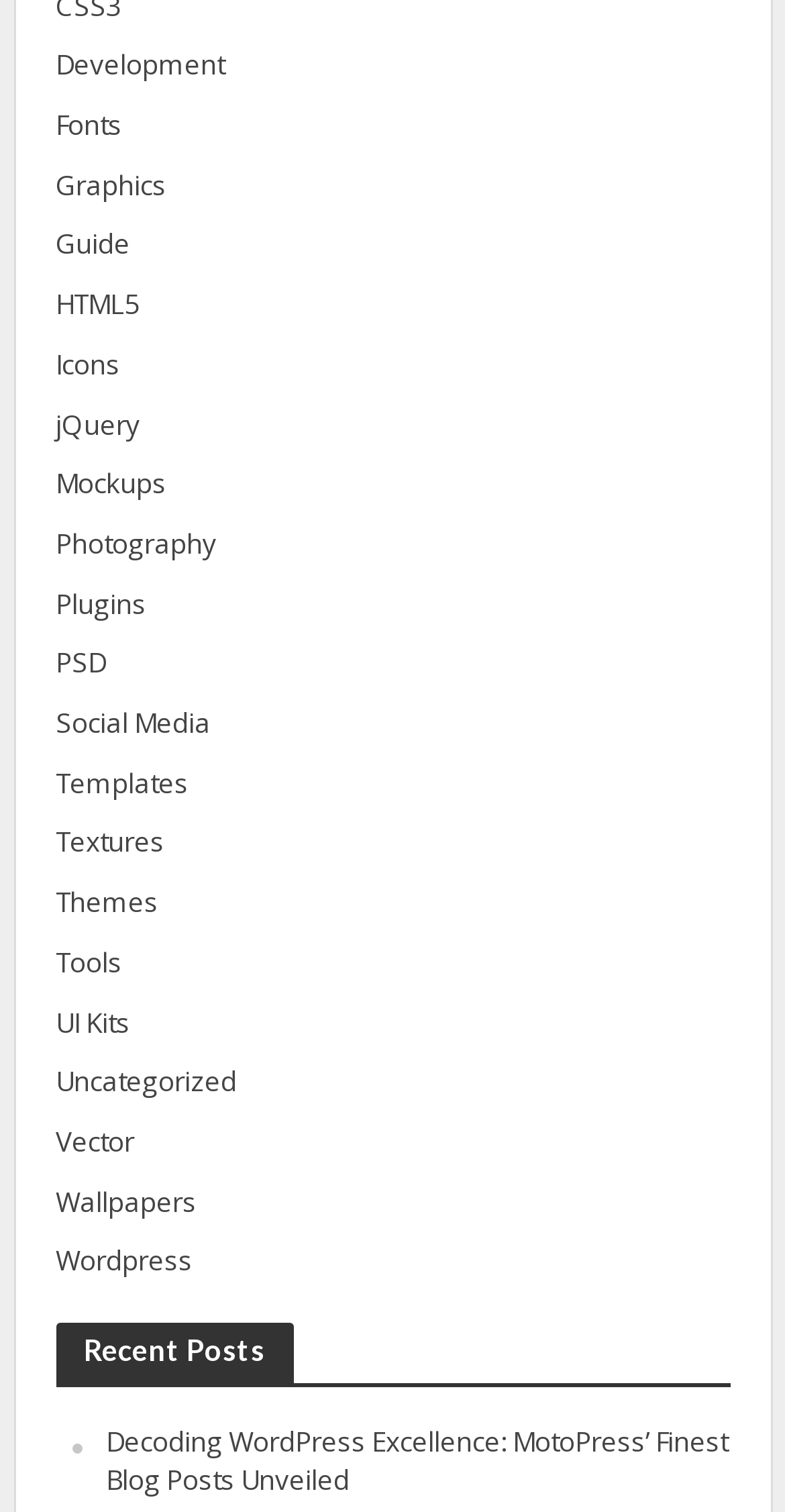Please determine the bounding box coordinates of the clickable area required to carry out the following instruction: "read Decoding WordPress Excellence article". The coordinates must be four float numbers between 0 and 1, represented as [left, top, right, bottom].

[0.135, 0.941, 0.927, 0.991]